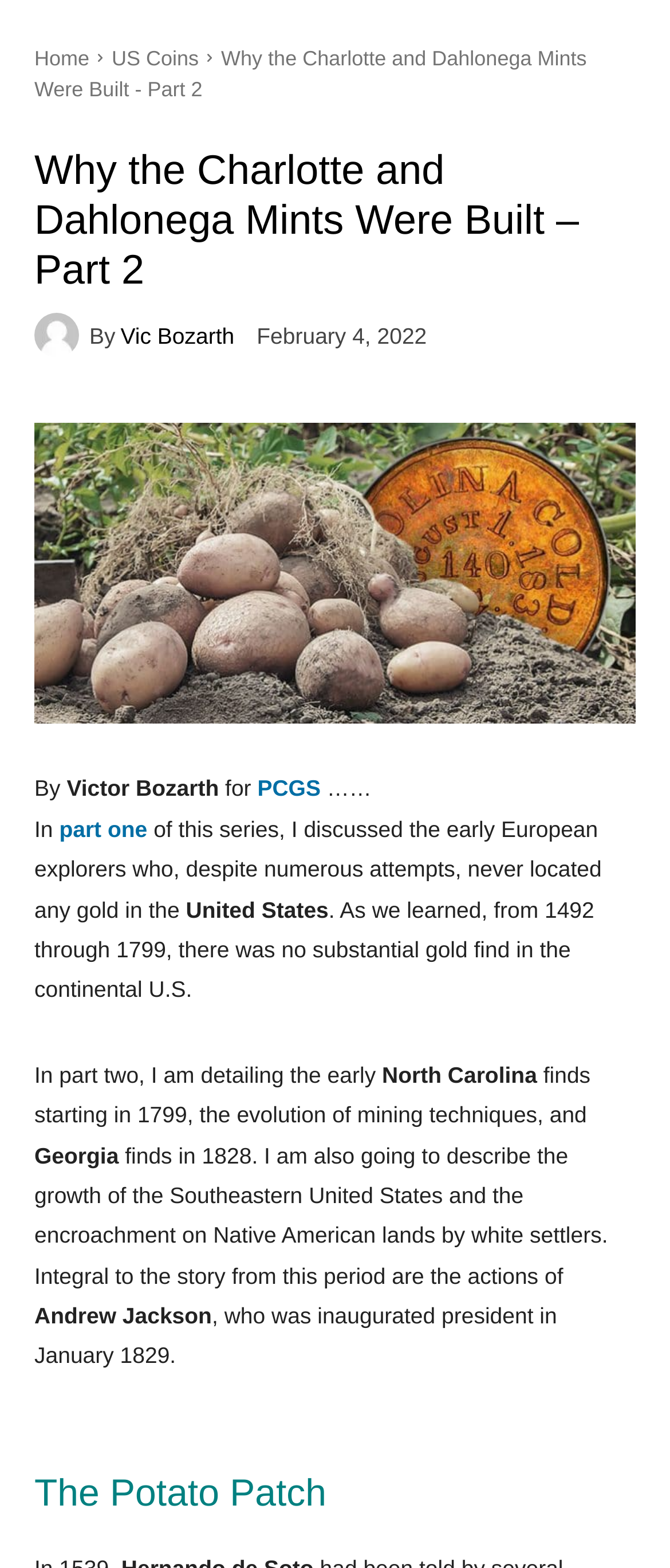Answer the question below with a single word or a brief phrase: 
What is the name of the section that follows the article?

The Potato Patch